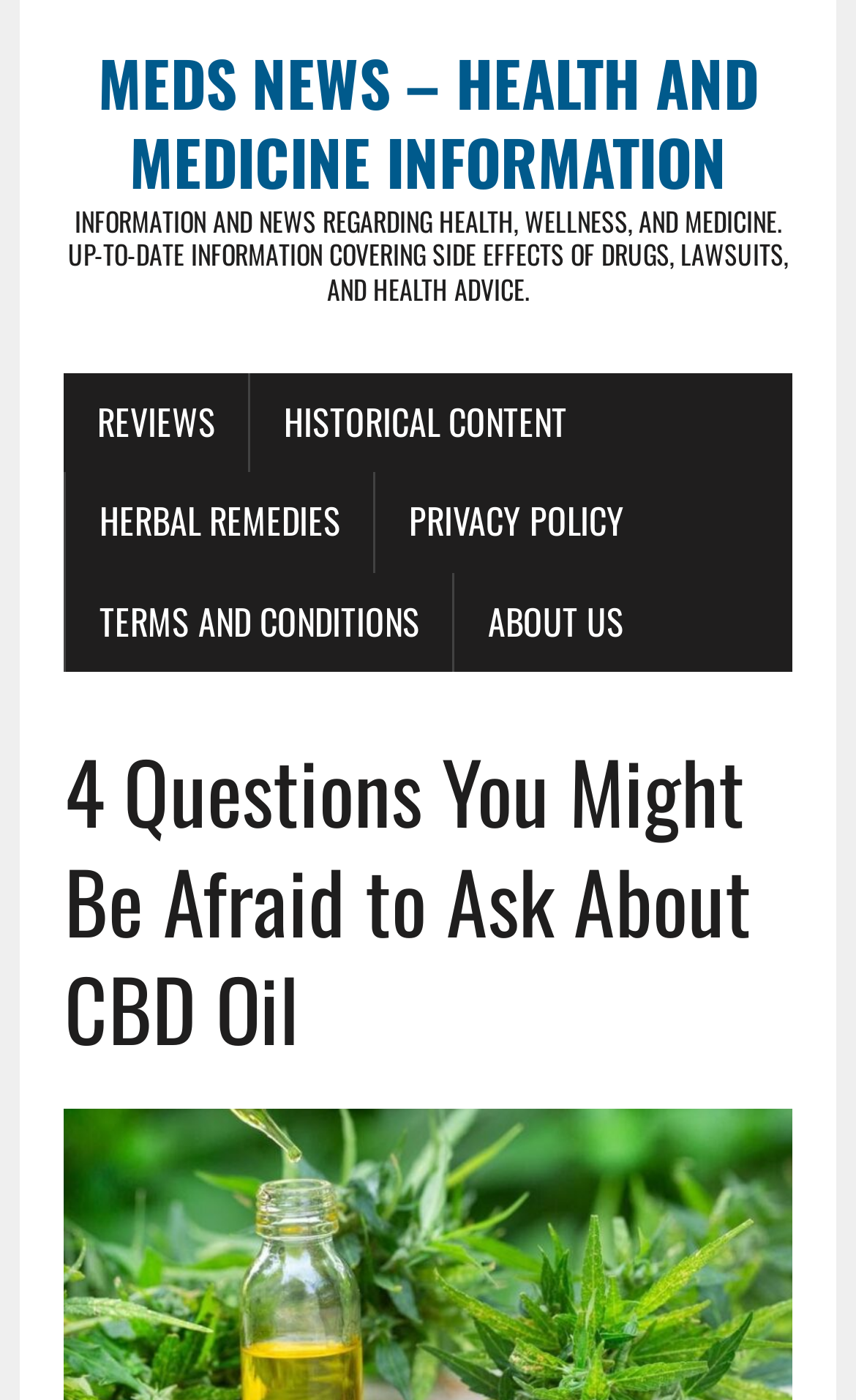Generate a thorough explanation of the webpage's elements.

The webpage is about CBD products and health-related information. At the top left of the page, there is a link to "Meds News – Health And Medicine Information" with a brief description of the website's content, which is about health, wellness, and medicine information. Below this link, there are several navigation links, including "REVIEWS", "HISTORICAL CONTENT", "HERBAL REMEDIES", "PRIVACY POLICY", "TERMS AND CONDITIONS", and "ABOUT US", which are aligned horizontally and take up a significant portion of the top section of the page.

The main content of the webpage is headed by a title "4 Questions You Might Be Afraid to Ask About CBD Oil", which is prominently displayed in the middle of the page. This title suggests that the webpage will address common questions and concerns people may have about CBD oil.